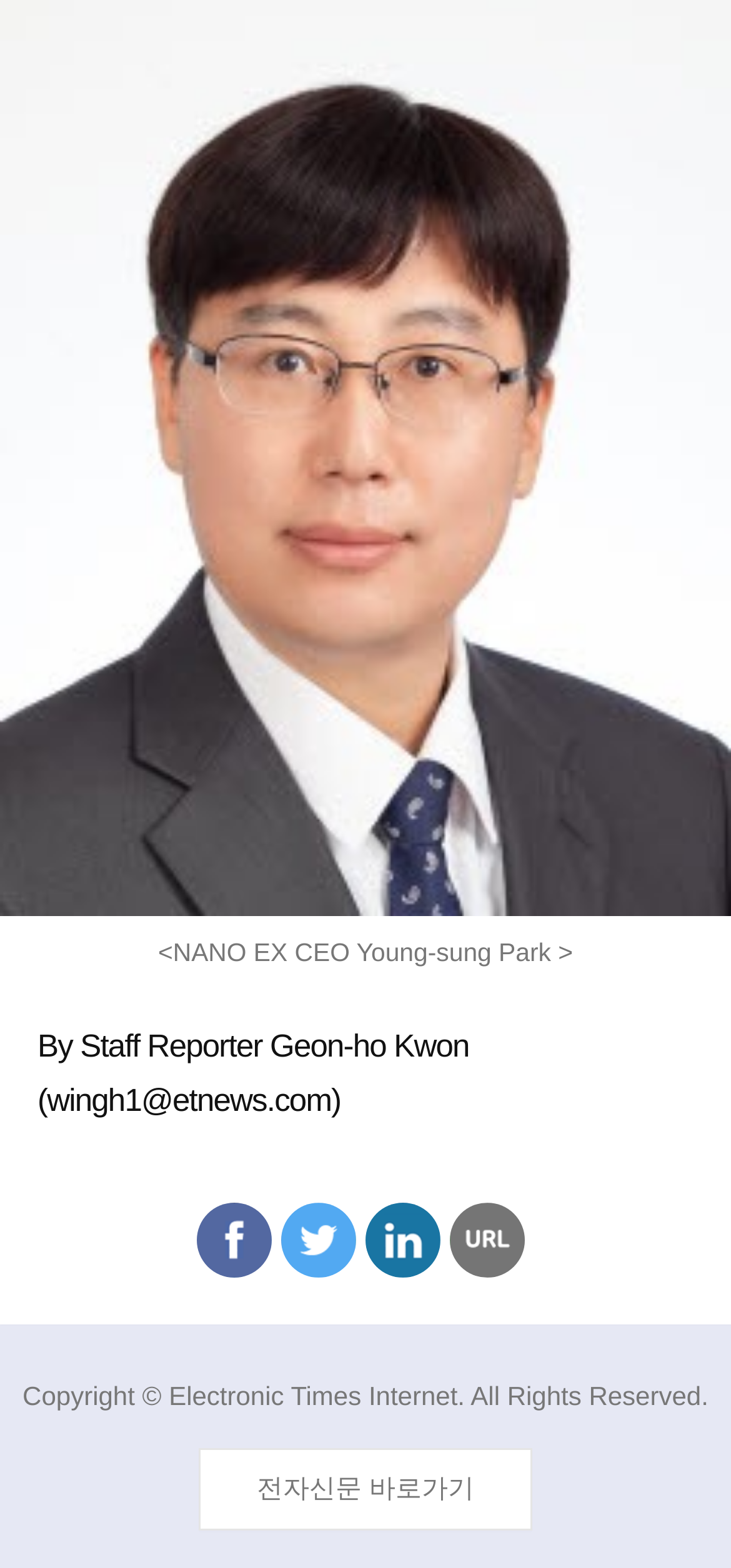Who is the CEO mentioned in the article?
Please analyze the image and answer the question with as much detail as possible.

The article mentions the CEO's name, Young-sung Park, in the figcaption element, which is a child of the root element.